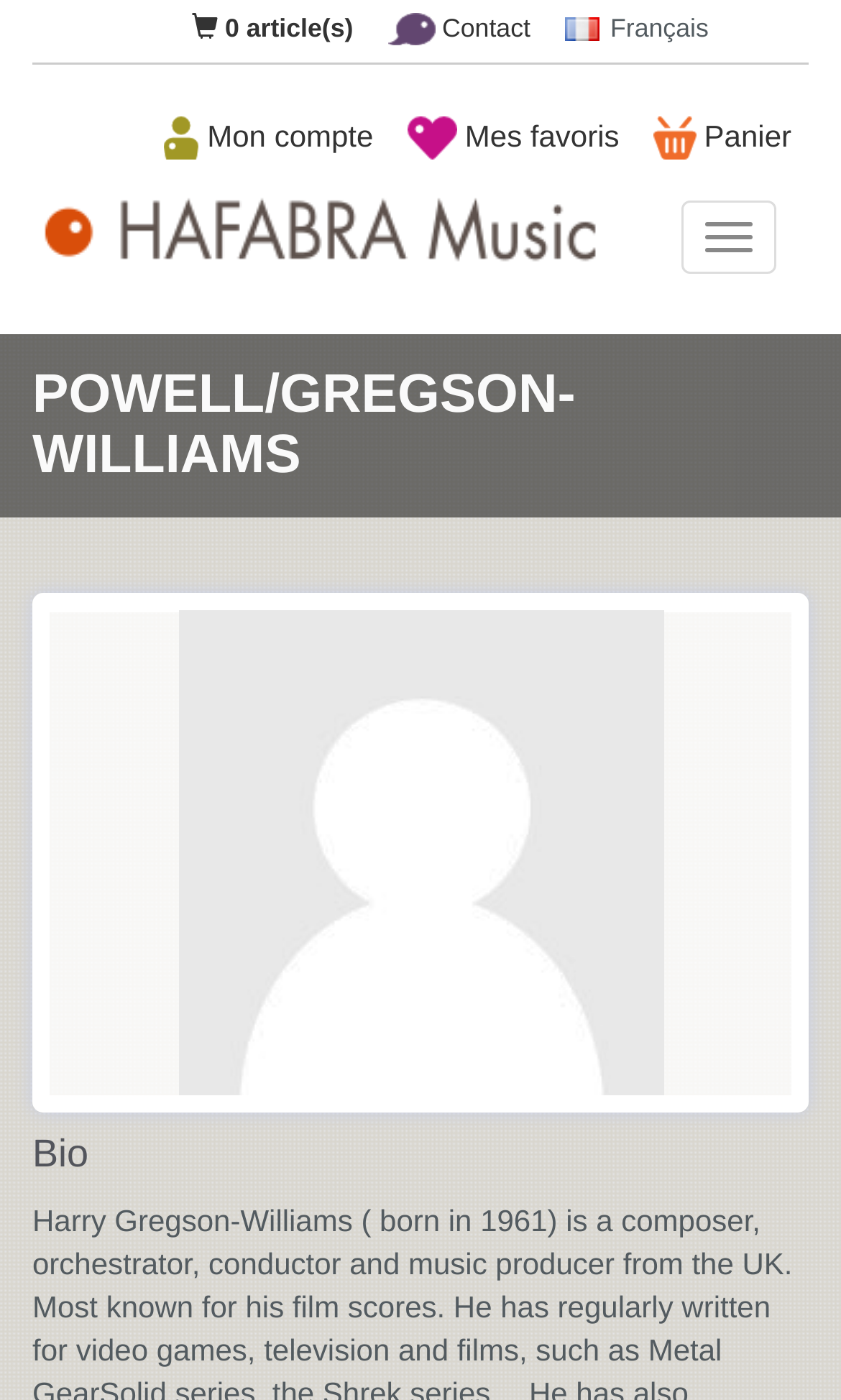Kindly determine the bounding box coordinates of the area that needs to be clicked to fulfill this instruction: "View contact information".

[0.461, 0.009, 0.631, 0.031]